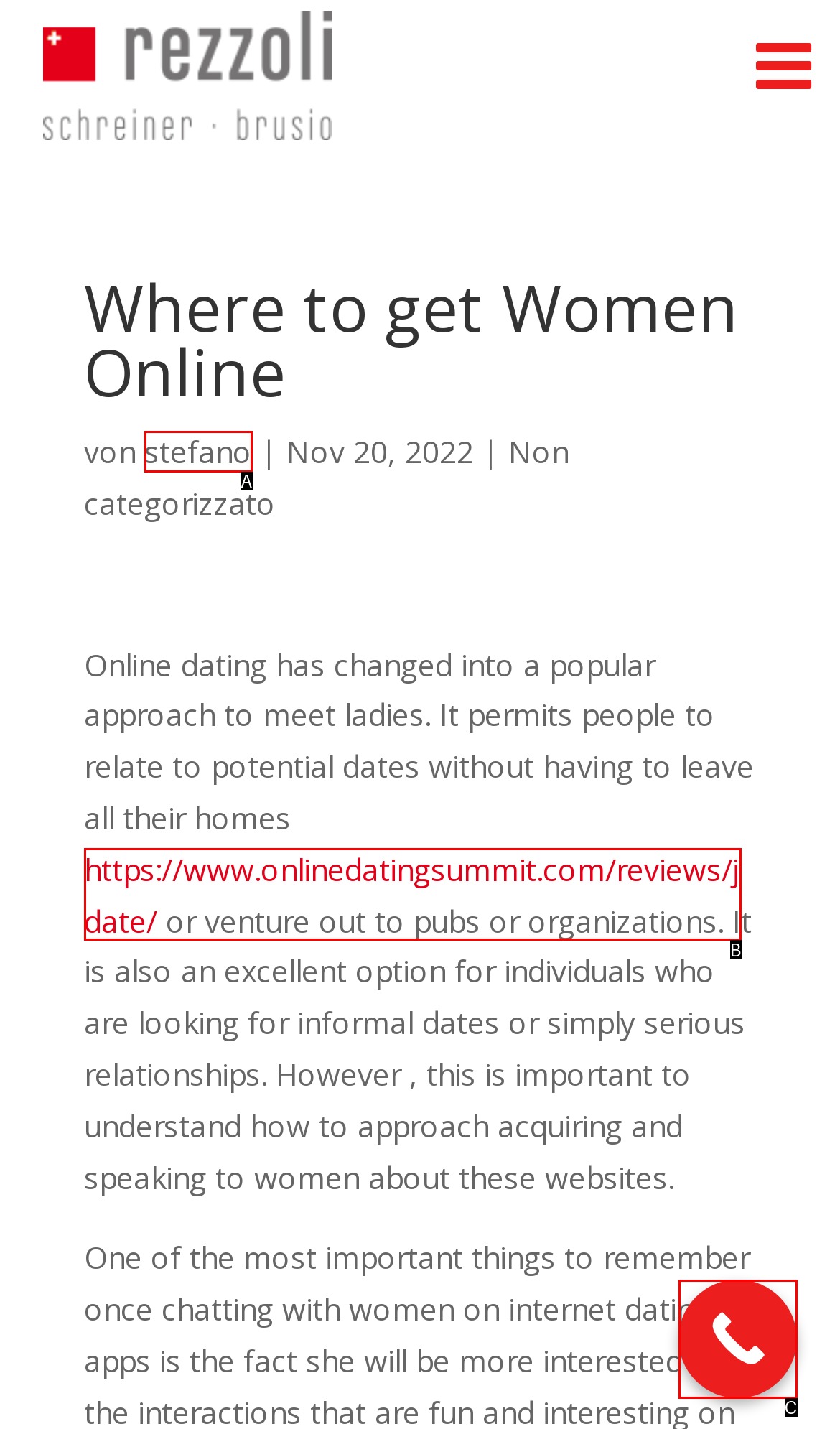What letter corresponds to the UI element described here: stefano
Reply with the letter from the options provided.

A